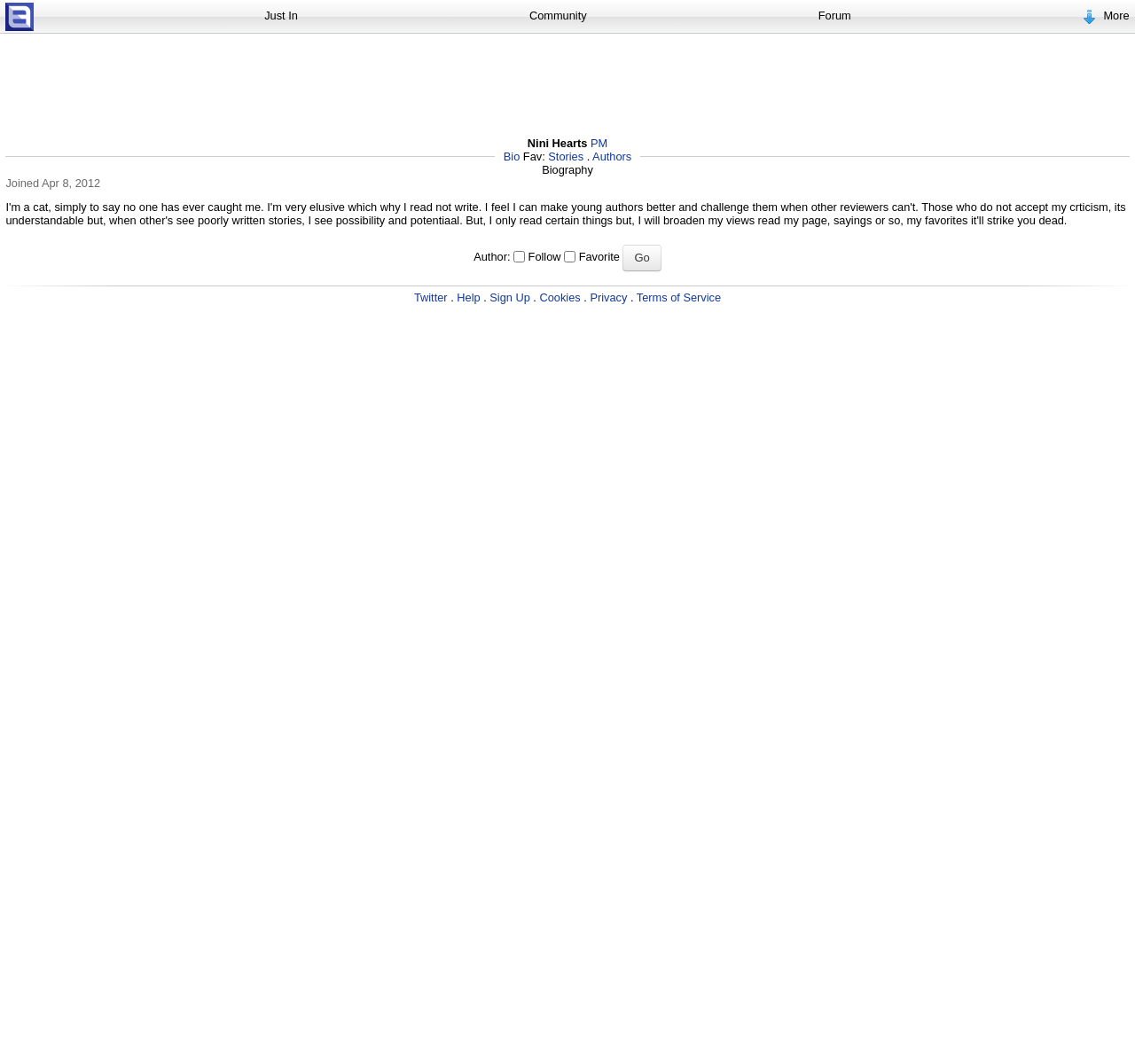What is the author's name?
Using the visual information from the image, give a one-word or short-phrase answer.

Nini Hearts